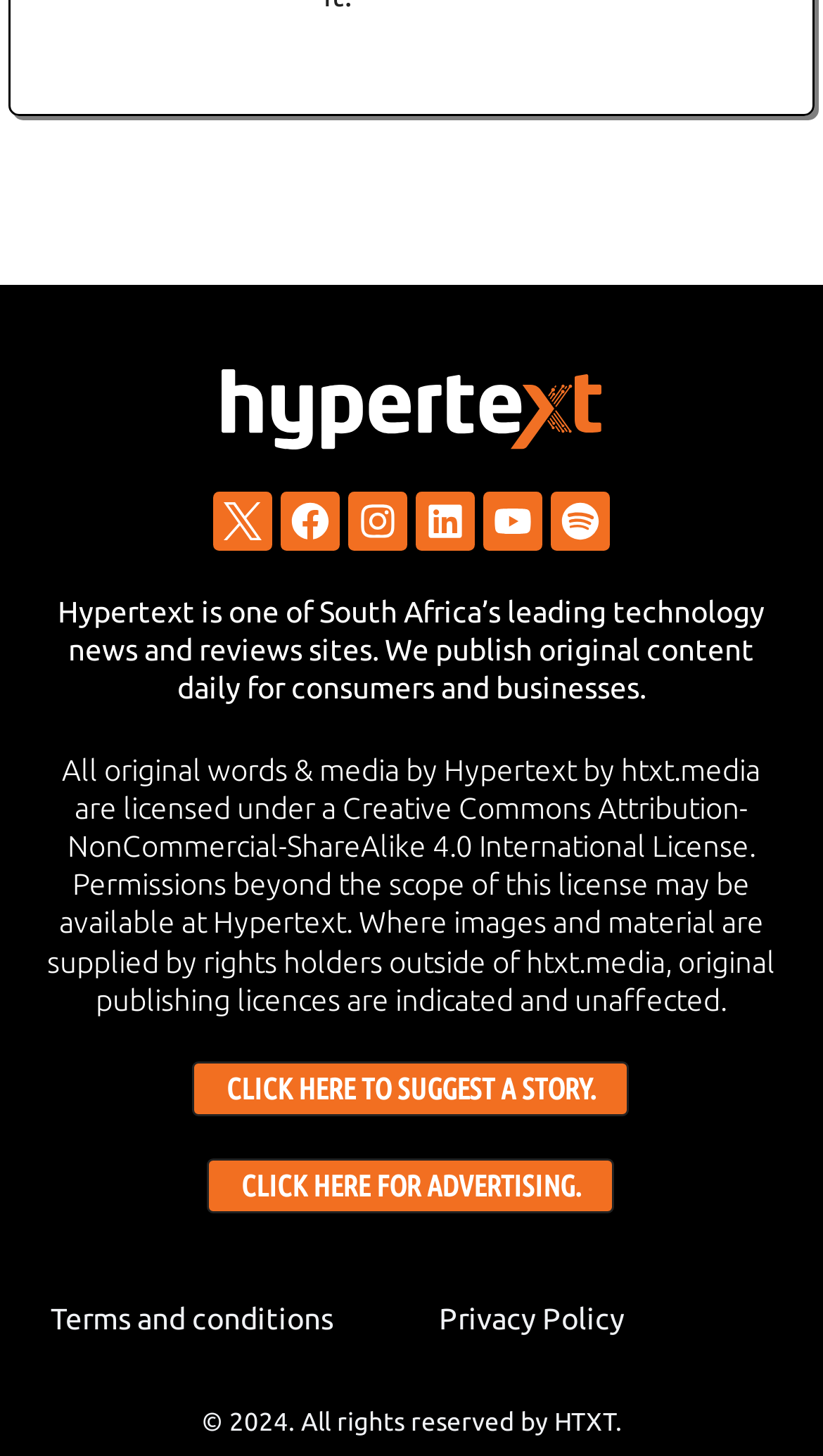From the element description Facebook, predict the bounding box coordinates of the UI element. The coordinates must be specified in the format (top-left x, top-left y, bottom-right x, bottom-right y) and should be within the 0 to 1 range.

[0.341, 0.338, 0.413, 0.378]